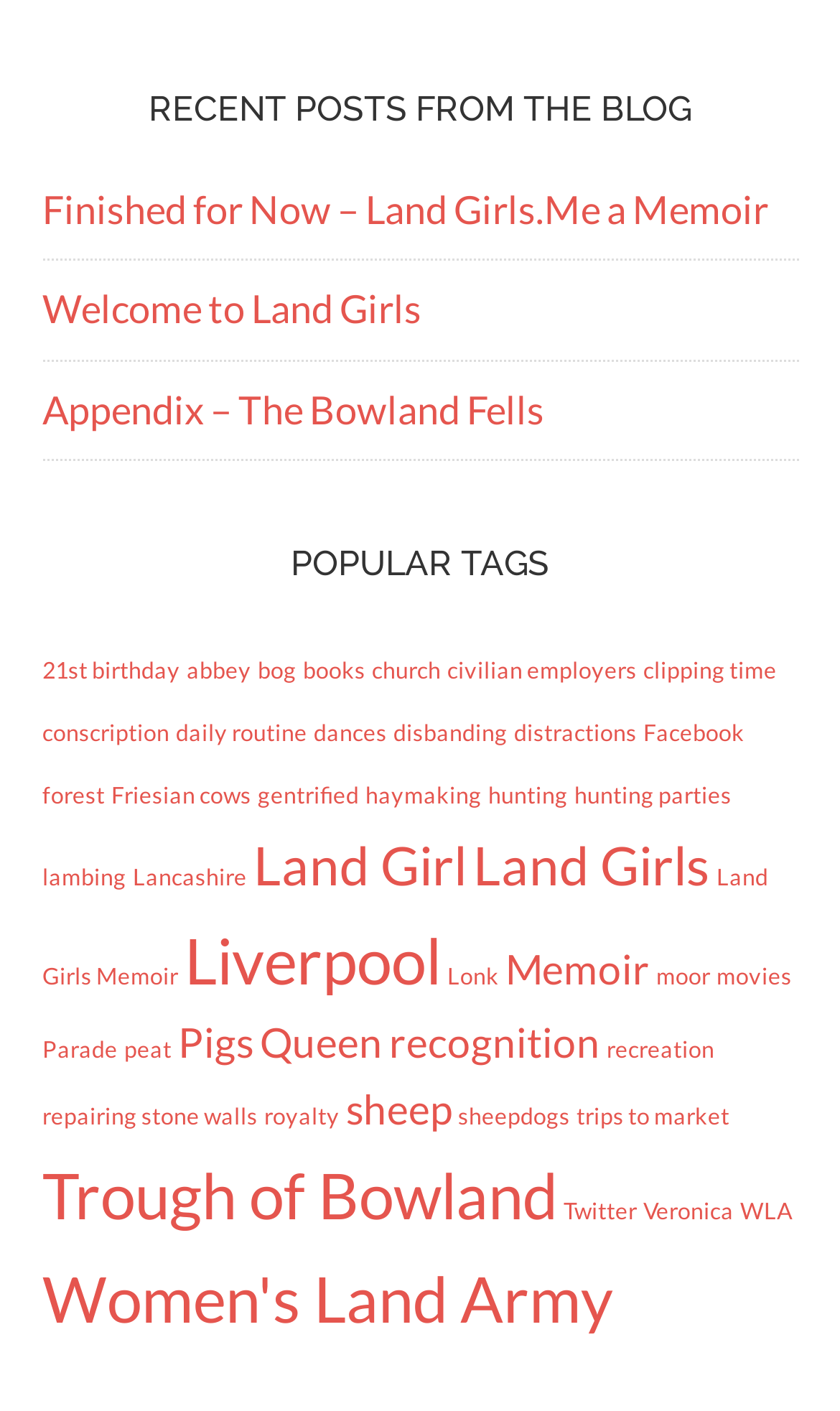Give a one-word or short phrase answer to this question: 
What is the second popular tag?

abbey